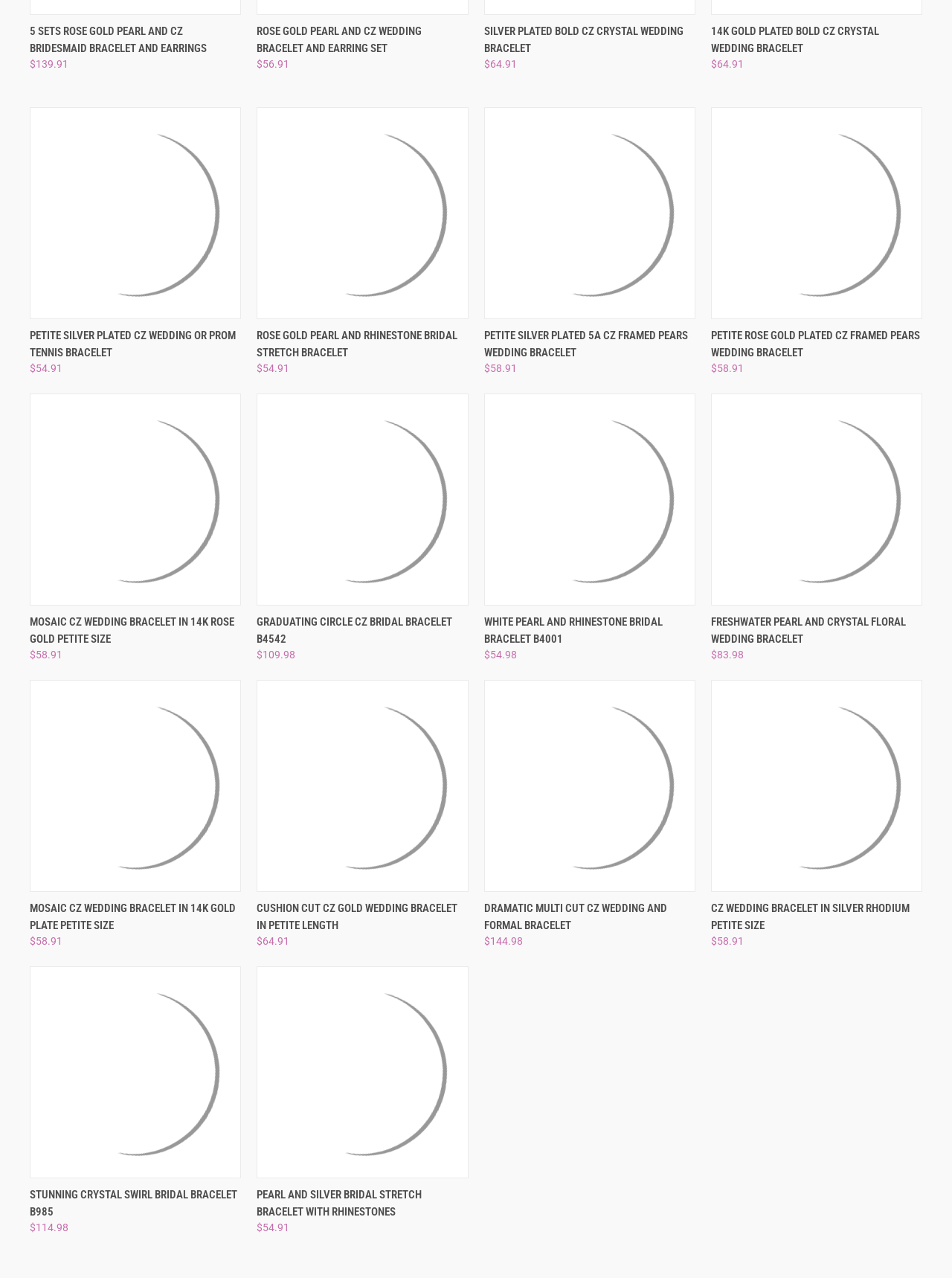Please identify the bounding box coordinates of the clickable area that will fulfill the following instruction: "Quick view the product 'Petite Silver Plated CZ Wedding or Prom Tennis Bracelet'". The coordinates should be in the format of four float numbers between 0 and 1, i.e., [left, top, right, bottom].

[0.061, 0.255, 0.109, 0.263]